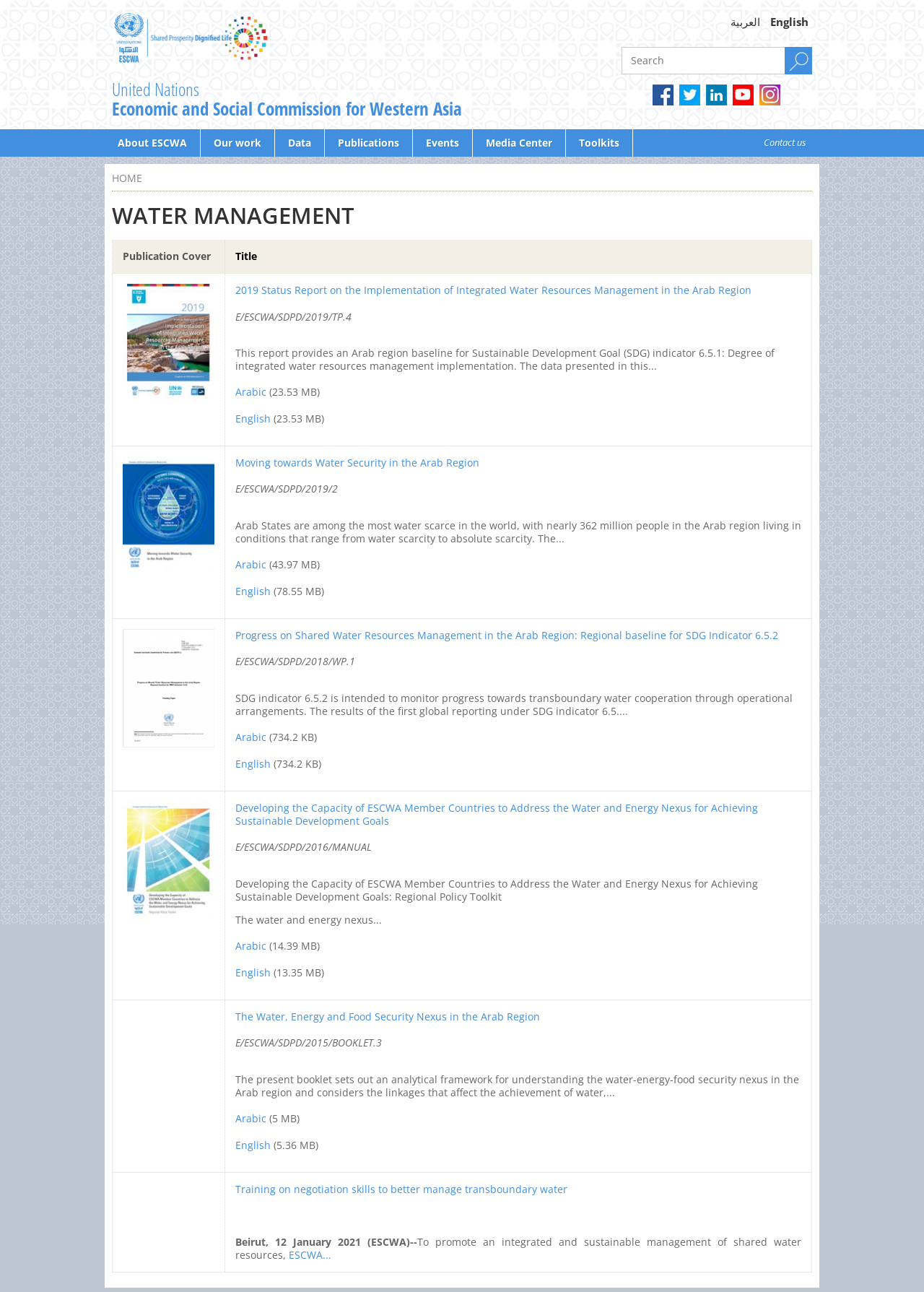Please find and generate the text of the main header of the webpage.

United Nations
Economic and Social Commission for Western Asia